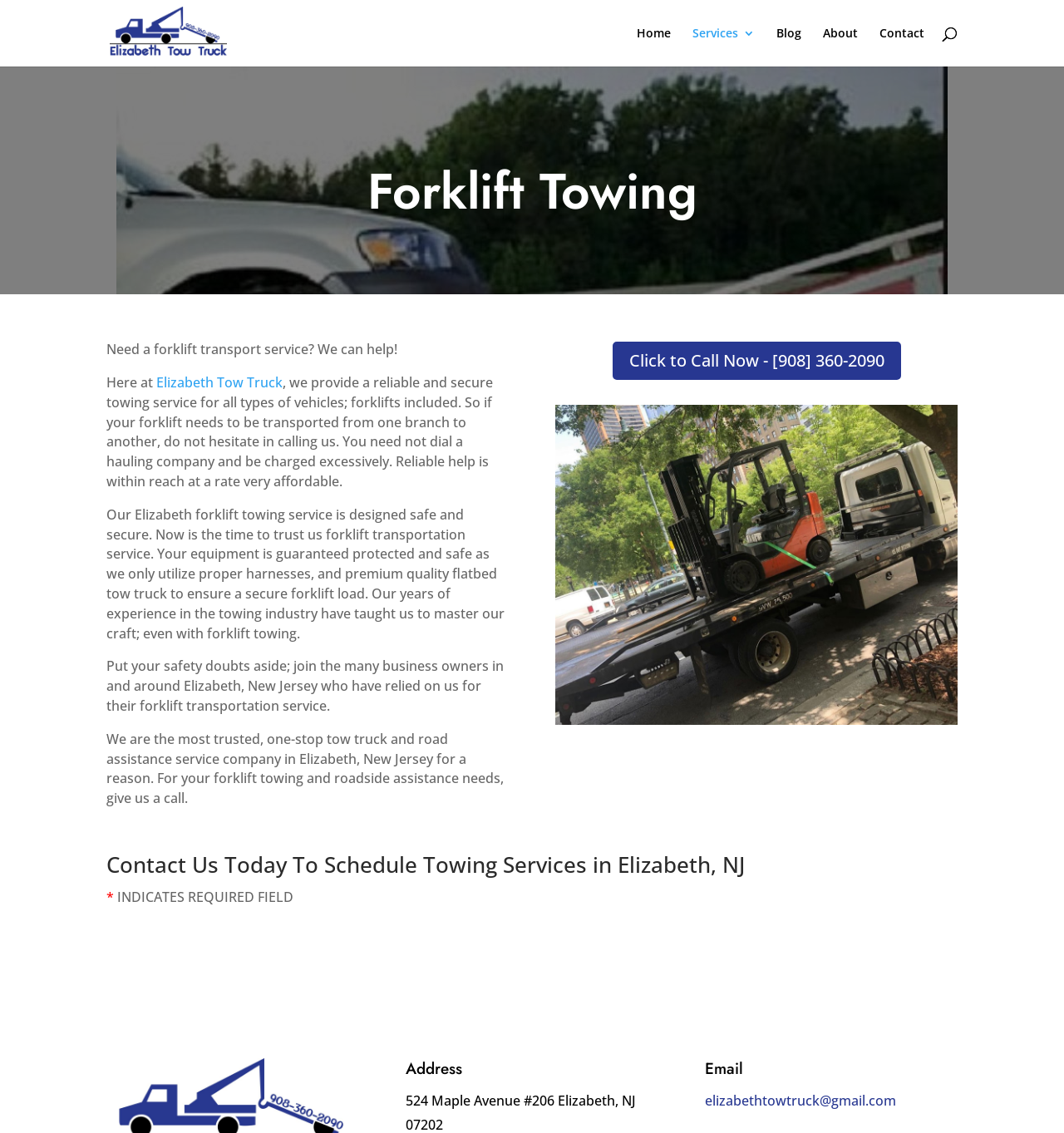What is the company's address?
Based on the image content, provide your answer in one word or a short phrase.

524 Maple Avenue #206